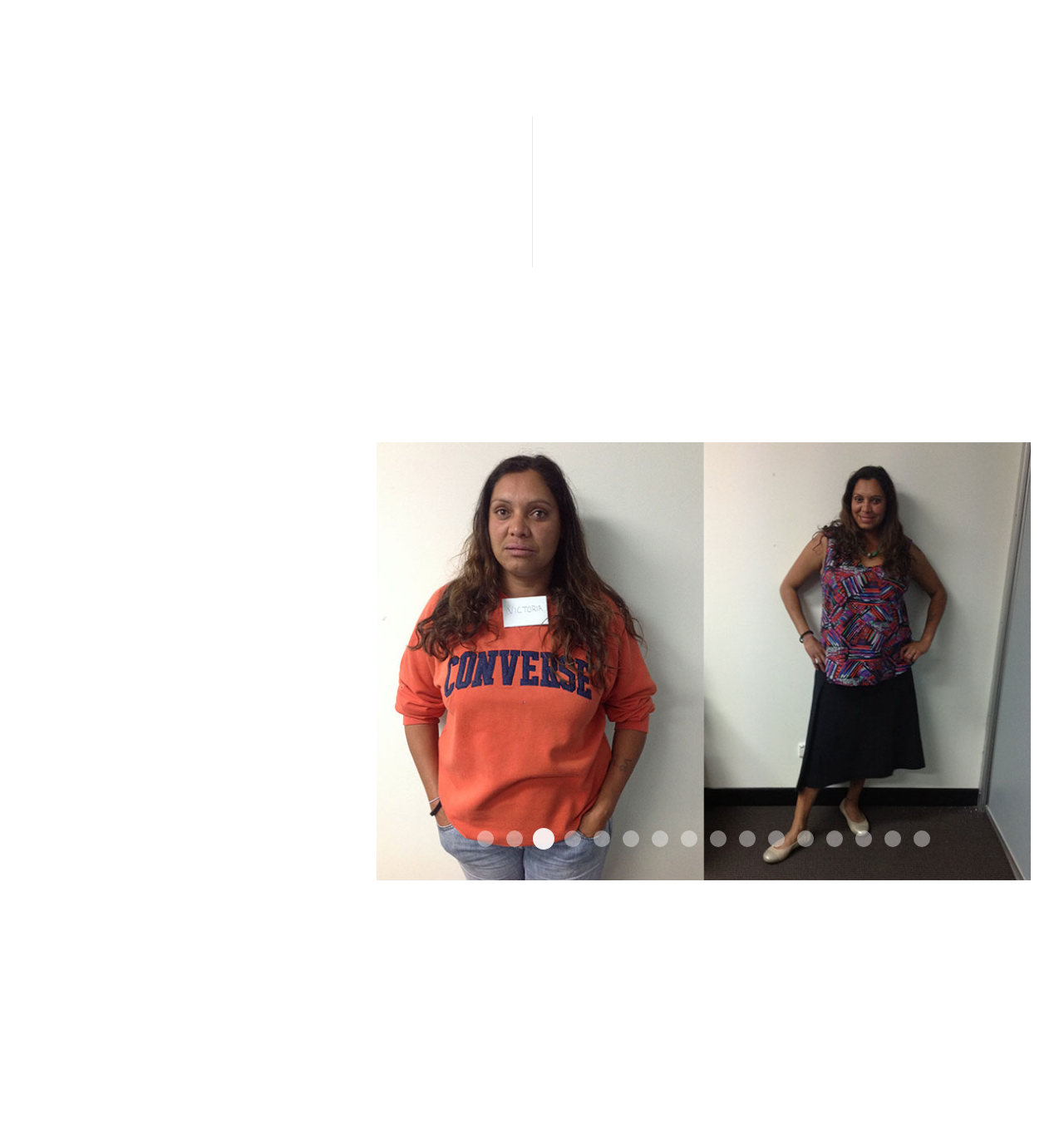Please identify the coordinates of the bounding box that should be clicked to fulfill this instruction: "view Before After 07".

[0.585, 0.724, 0.601, 0.738]